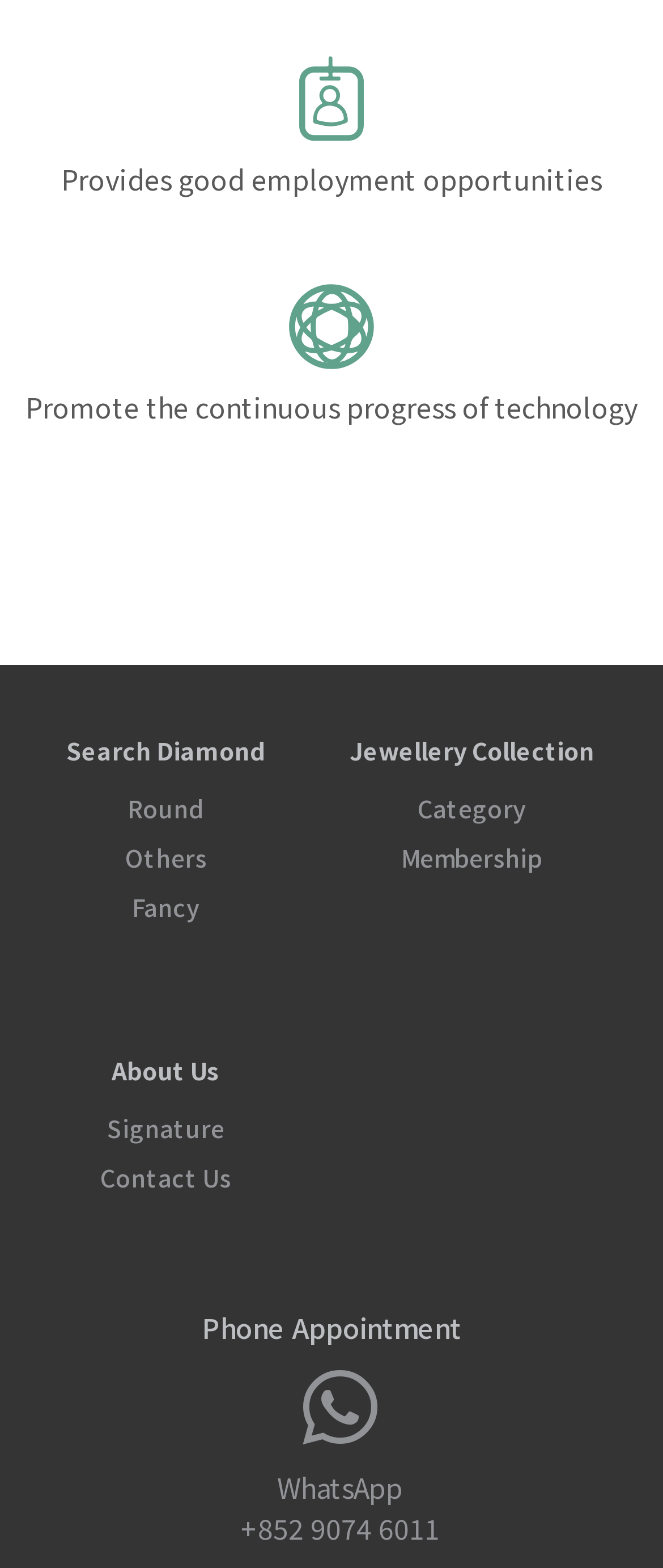Using the information in the image, give a comprehensive answer to the question: 
What is the alternative contact method?

The webpage has a static text element 'WhatsApp' near the phone number, which suggests that WhatsApp is an alternative method for contacting the website's representatives.